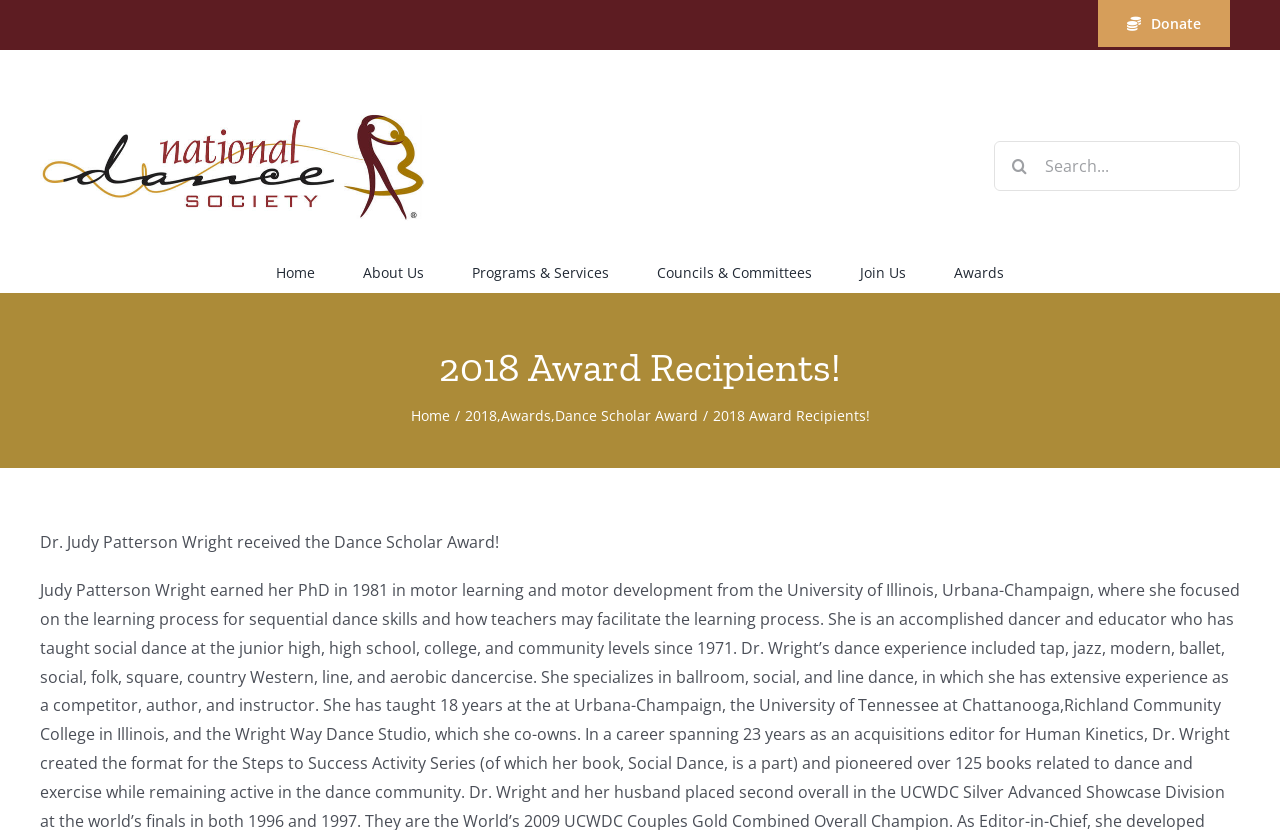Determine the bounding box coordinates for the area that should be clicked to carry out the following instruction: "Submit a deal".

None